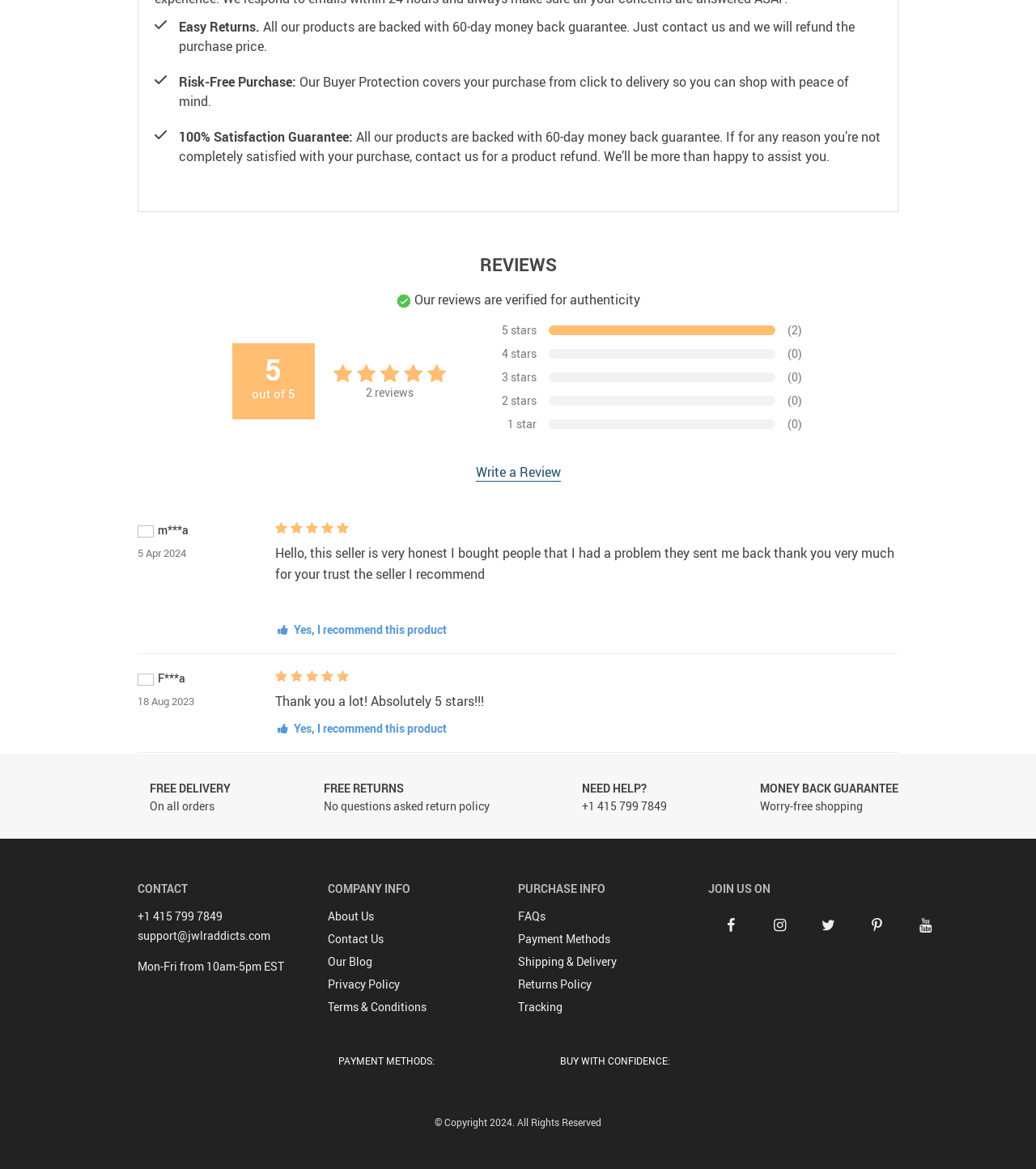Identify the bounding box coordinates of the clickable region required to complete the instruction: "Call the customer service number". The coordinates should be given as four float numbers within the range of 0 and 1, i.e., [left, top, right, bottom].

[0.562, 0.683, 0.644, 0.696]